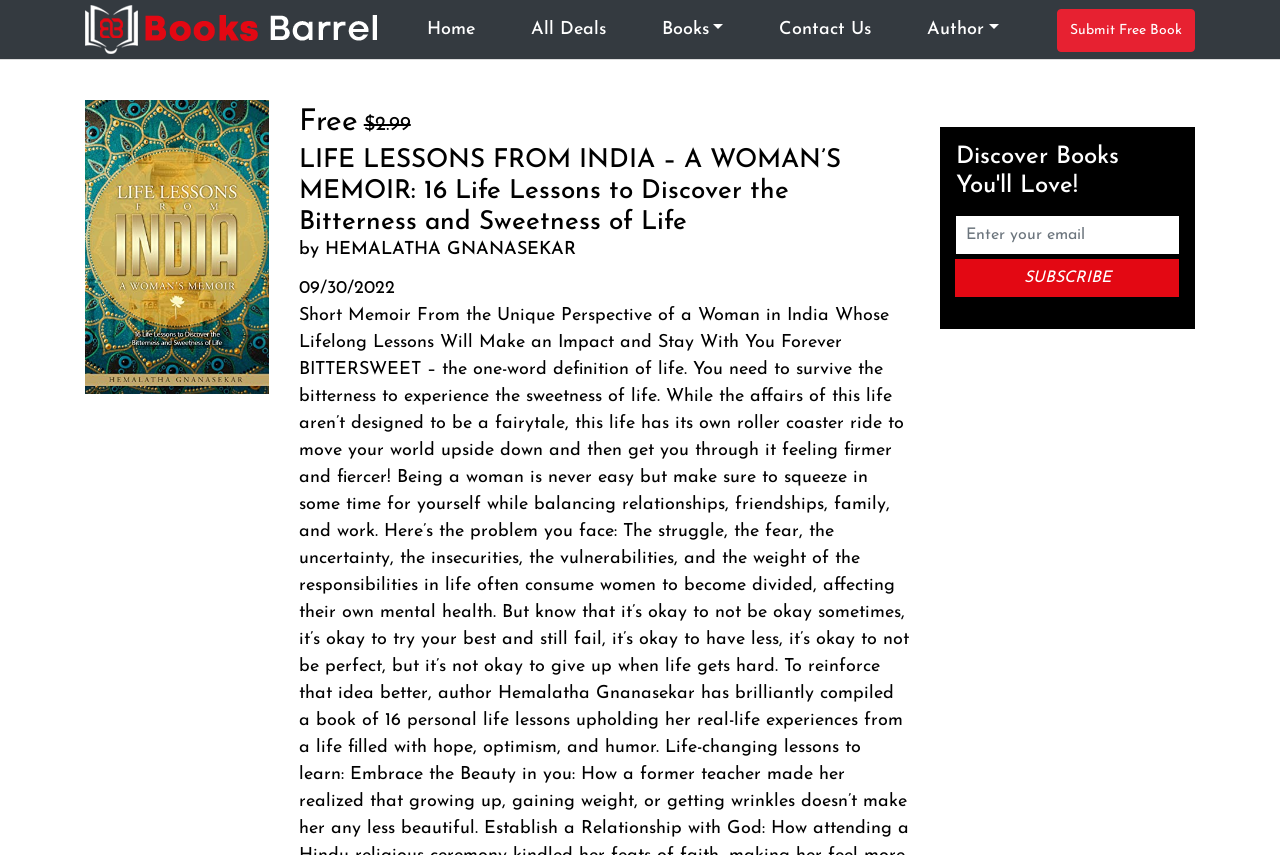Can you show the bounding box coordinates of the region to click on to complete the task described in the instruction: "go to Home"?

[0.321, 0.0, 0.383, 0.069]